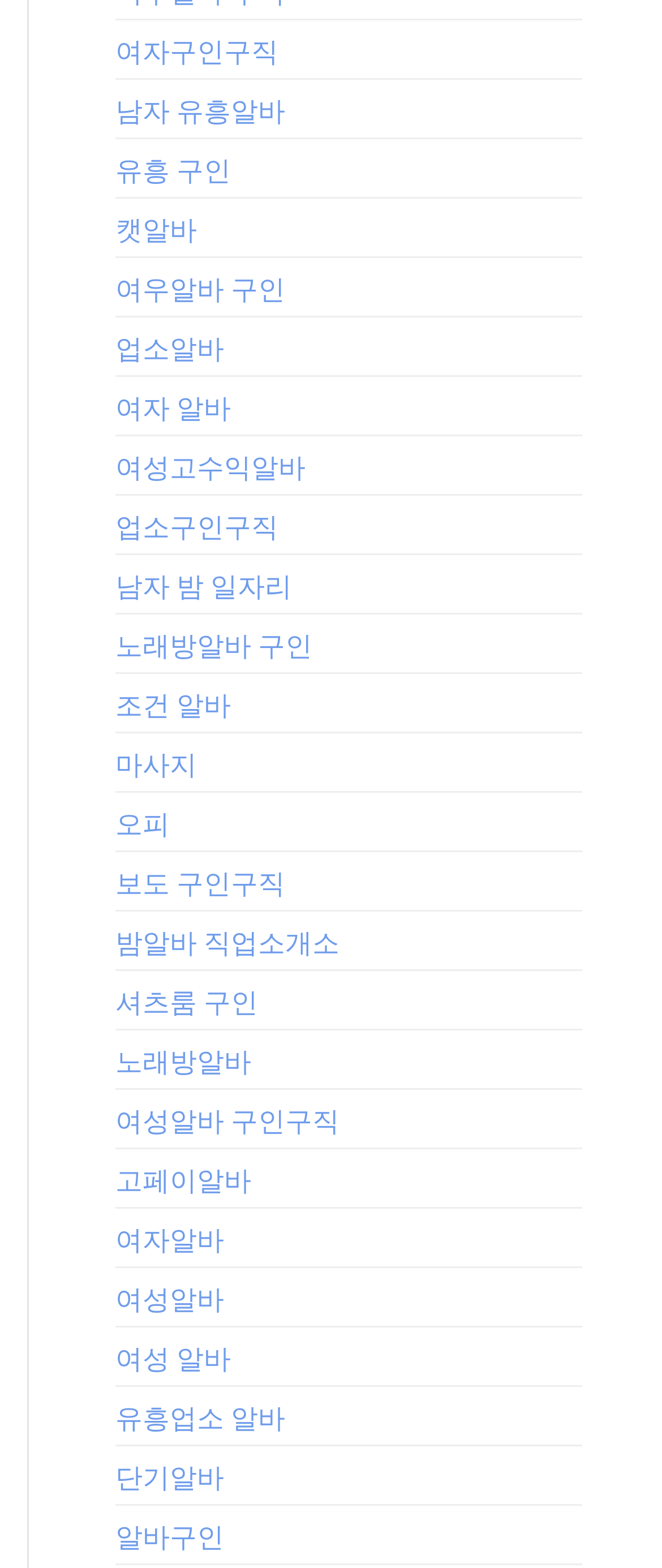Pinpoint the bounding box coordinates for the area that should be clicked to perform the following instruction: "Explore 여자 알바 opportunities".

[0.174, 0.246, 0.349, 0.272]